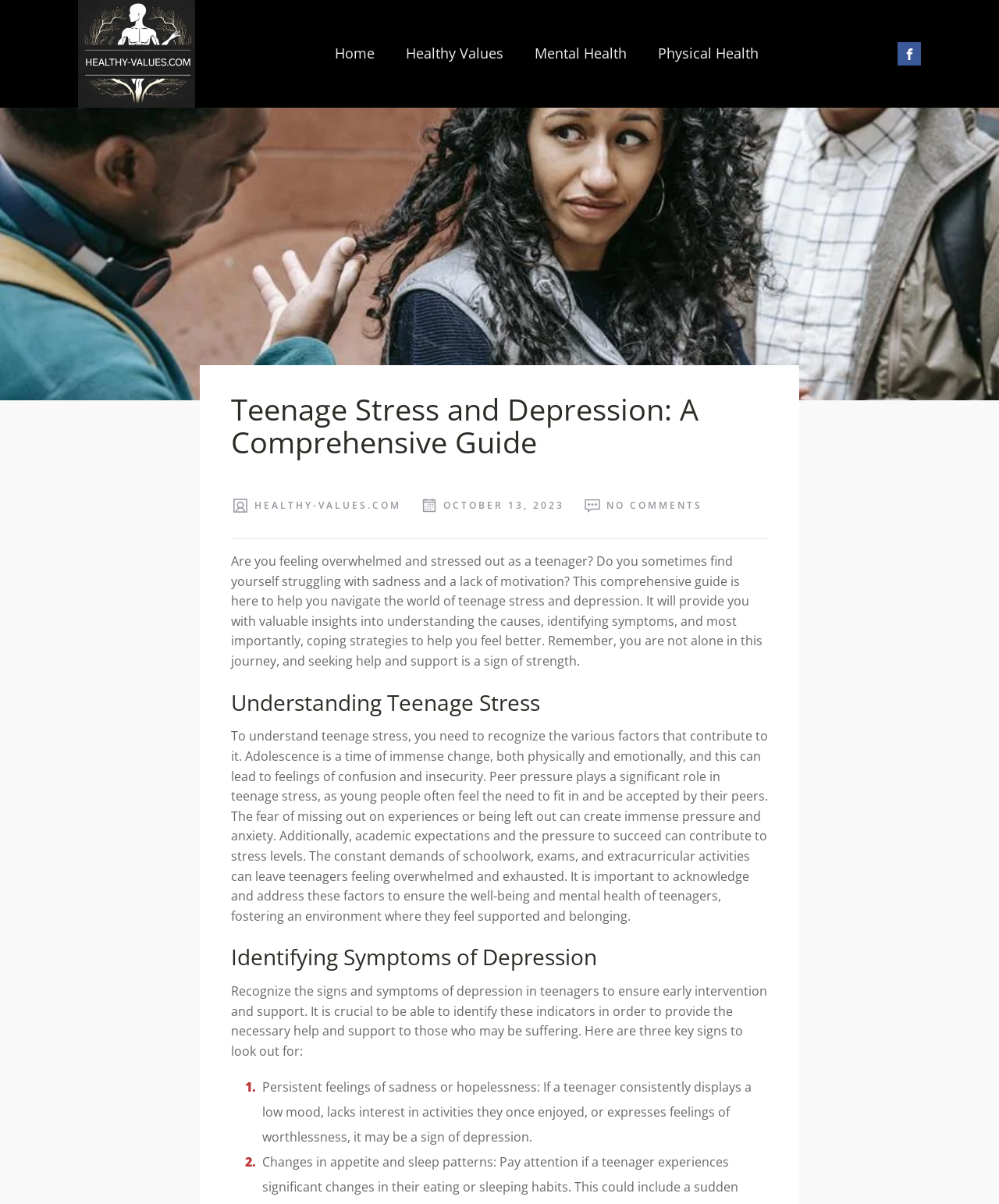Elaborate on the information and visuals displayed on the webpage.

This webpage is about teenage stress and depression, providing a comprehensive guide to understanding and coping with these issues. At the top, there are several links, including "Home", "Healthy Values", "Mental Health", and "Physical Health", which are positioned horizontally across the page. On the top-right corner, there is a link to visit the website's Facebook page, accompanied by a Facebook icon.

Below the links, the title "Teenage Stress and Depression: A Comprehensive Guide" is prominently displayed. The website's name, "HEALTHY-VALUES.COM", and the date "OCTOBER 13, 2023" are shown below the title, along with a note indicating "NO COMMENTS".

The main content of the webpage is divided into sections, starting with an introductory paragraph that explains the purpose of the guide. This is followed by a section titled "Understanding Teenage Stress", which discusses the factors contributing to teenage stress, such as peer pressure, academic expectations, and the fear of missing out.

The next section is titled "Identifying Symptoms of Depression", which highlights the importance of recognizing the signs and symptoms of depression in teenagers. This section is further divided into subsections, with the first one describing persistent feelings of sadness or hopelessness as a key indicator of depression.